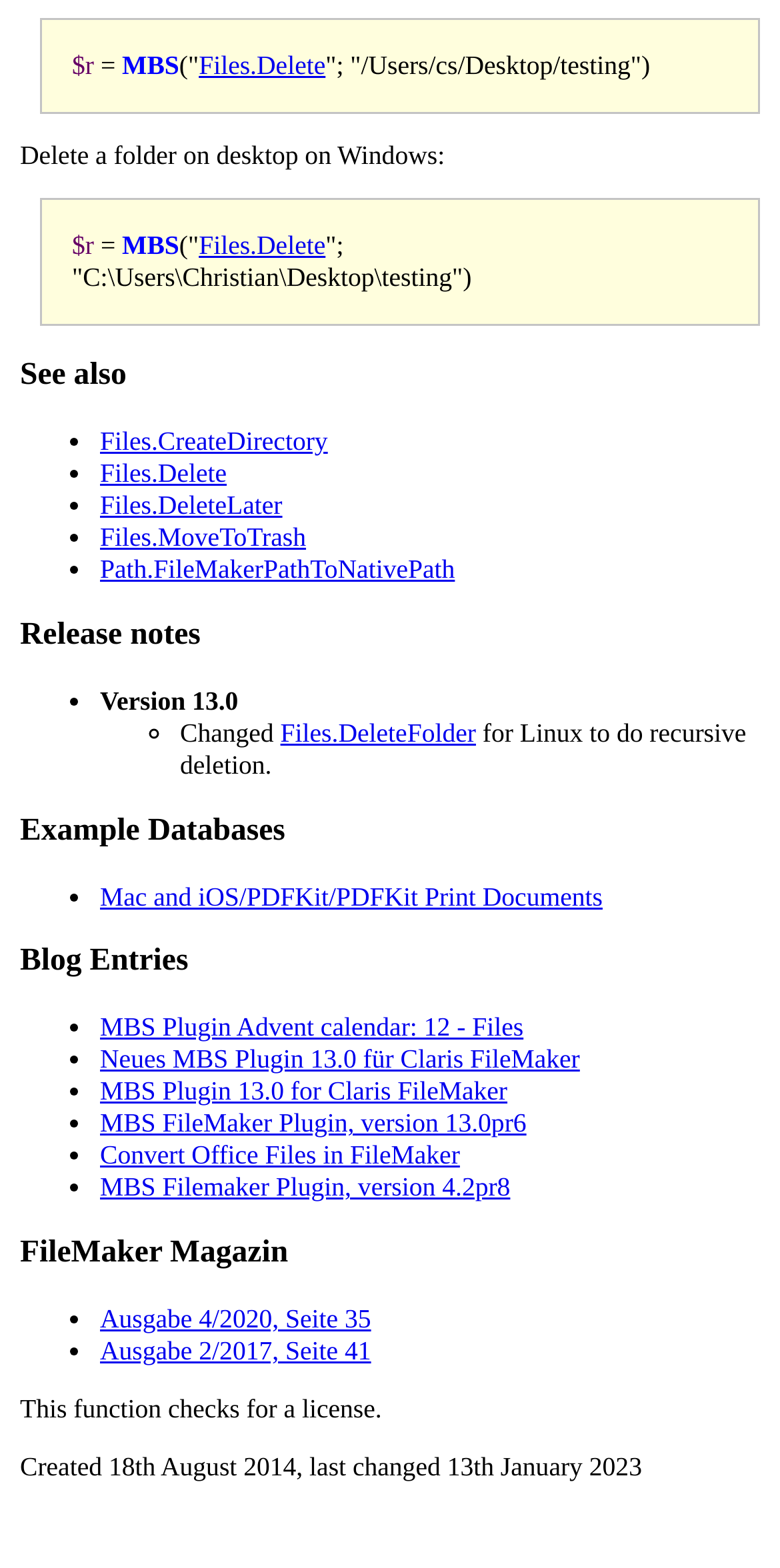Given the webpage screenshot and the description, determine the bounding box coordinates (top-left x, top-left y, bottom-right x, bottom-right y) that define the location of the UI element matching this description: Ausgabe 2/2017, Seite 41

[0.128, 0.852, 0.476, 0.871]